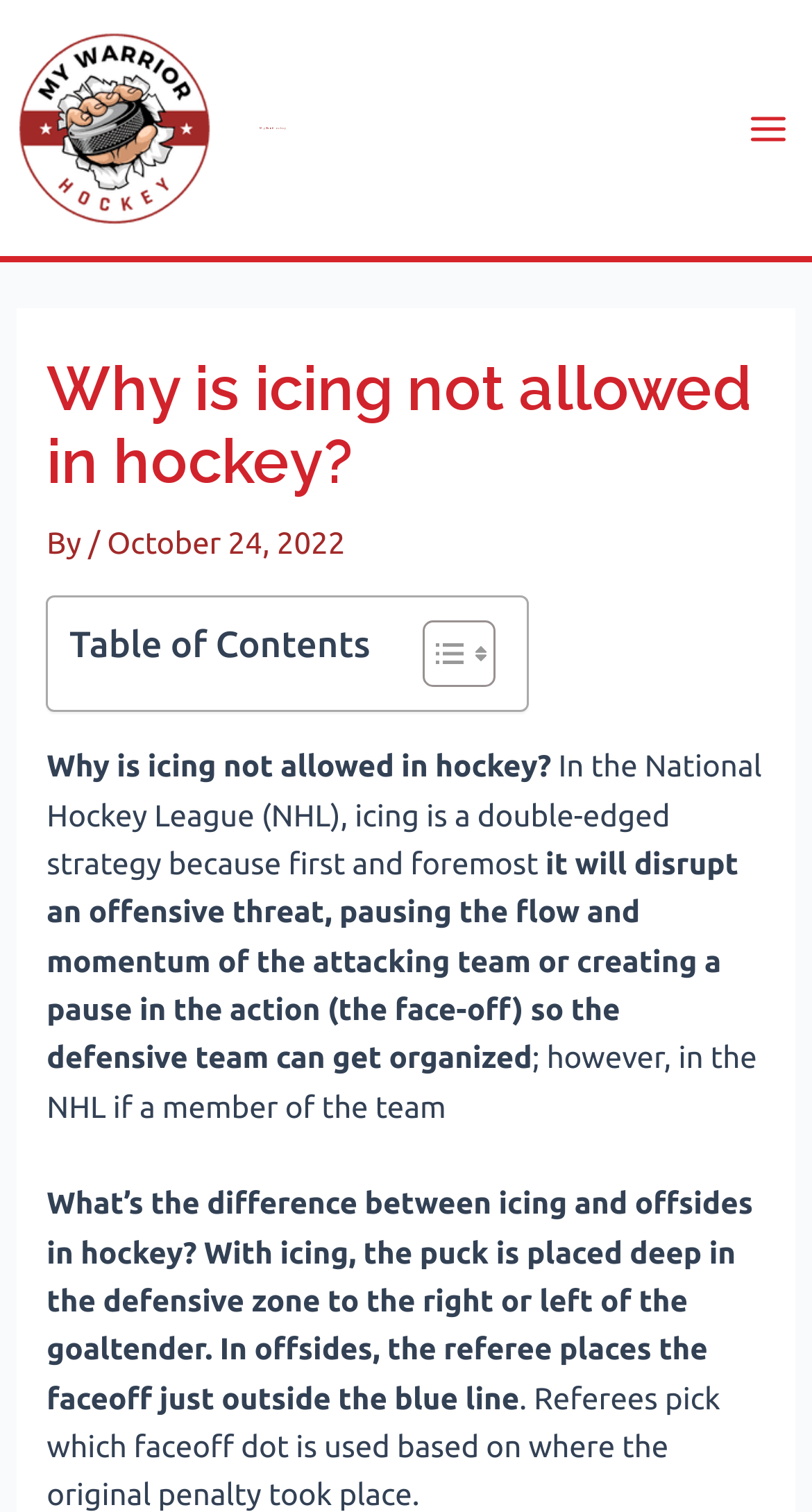Carefully examine the image and provide an in-depth answer to the question: What is the function of the 'Toggle Table of Content' button?

The 'Toggle Table of Content' button is likely used to show or hide the table of contents, allowing readers to navigate the article more easily. This button is located next to the 'Table of Contents' heading.